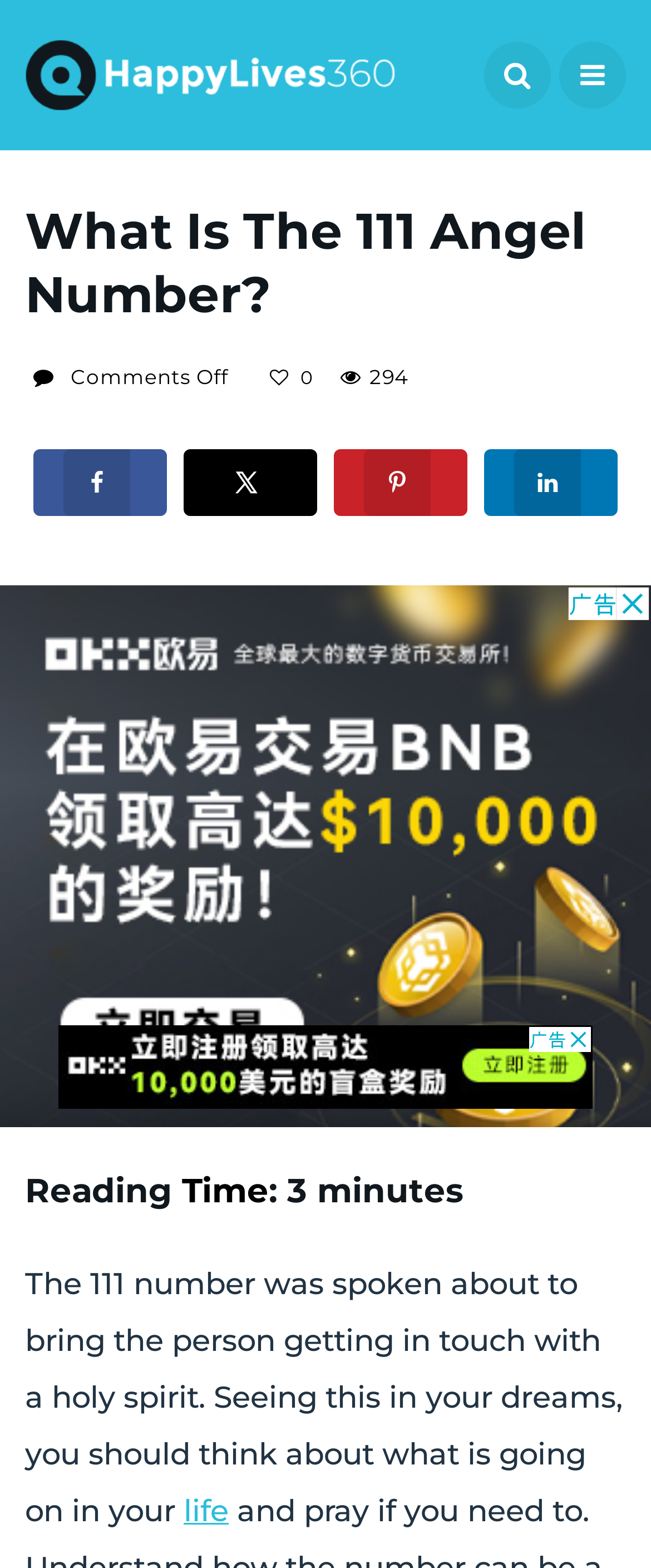Identify the bounding box coordinates for the element that needs to be clicked to fulfill this instruction: "Click on the life link". Provide the coordinates in the format of four float numbers between 0 and 1: [left, top, right, bottom].

[0.282, 0.952, 0.351, 0.975]